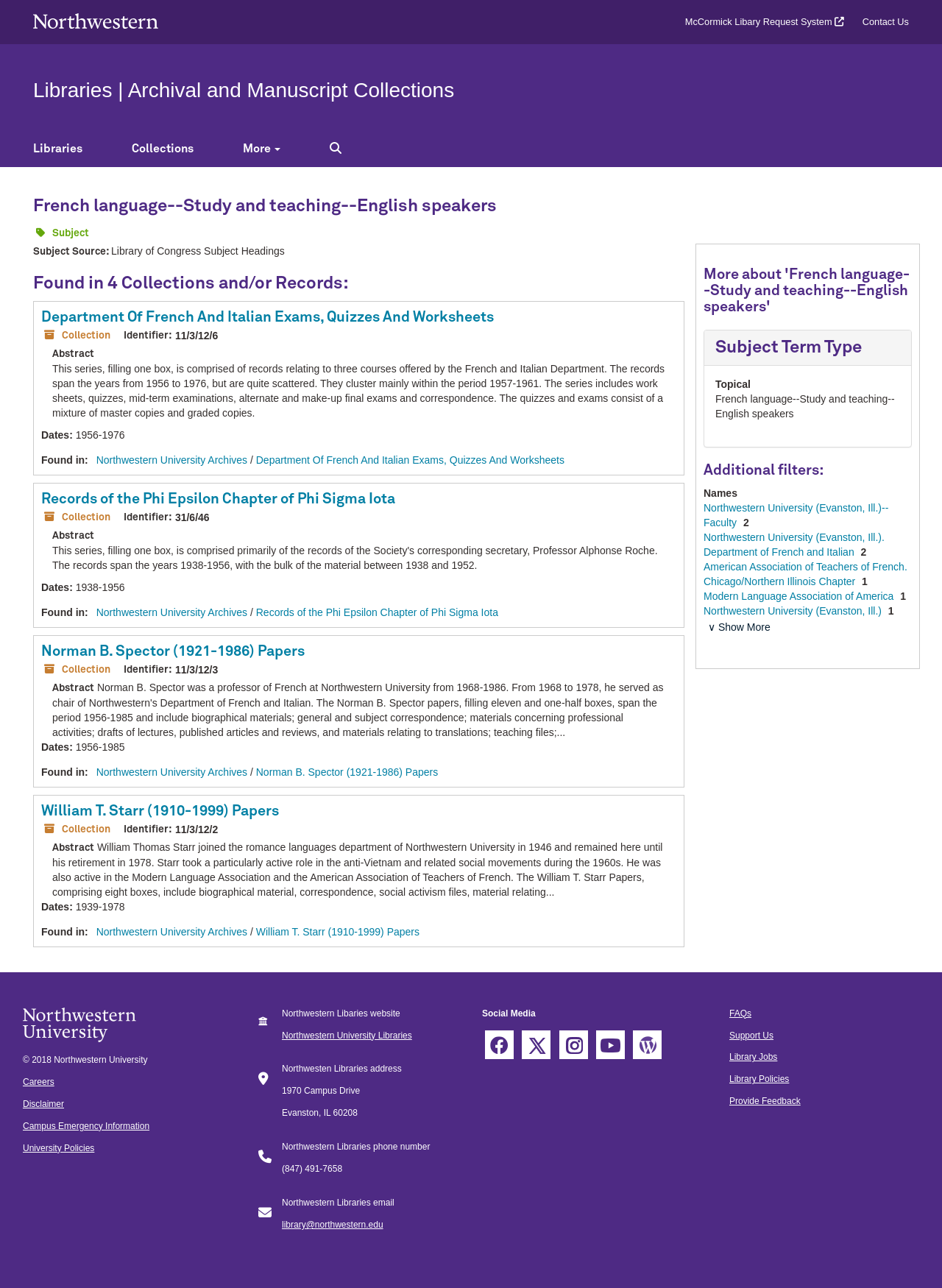Locate and provide the bounding box coordinates for the HTML element that matches this description: "Library Policies".

[0.774, 0.834, 0.838, 0.842]